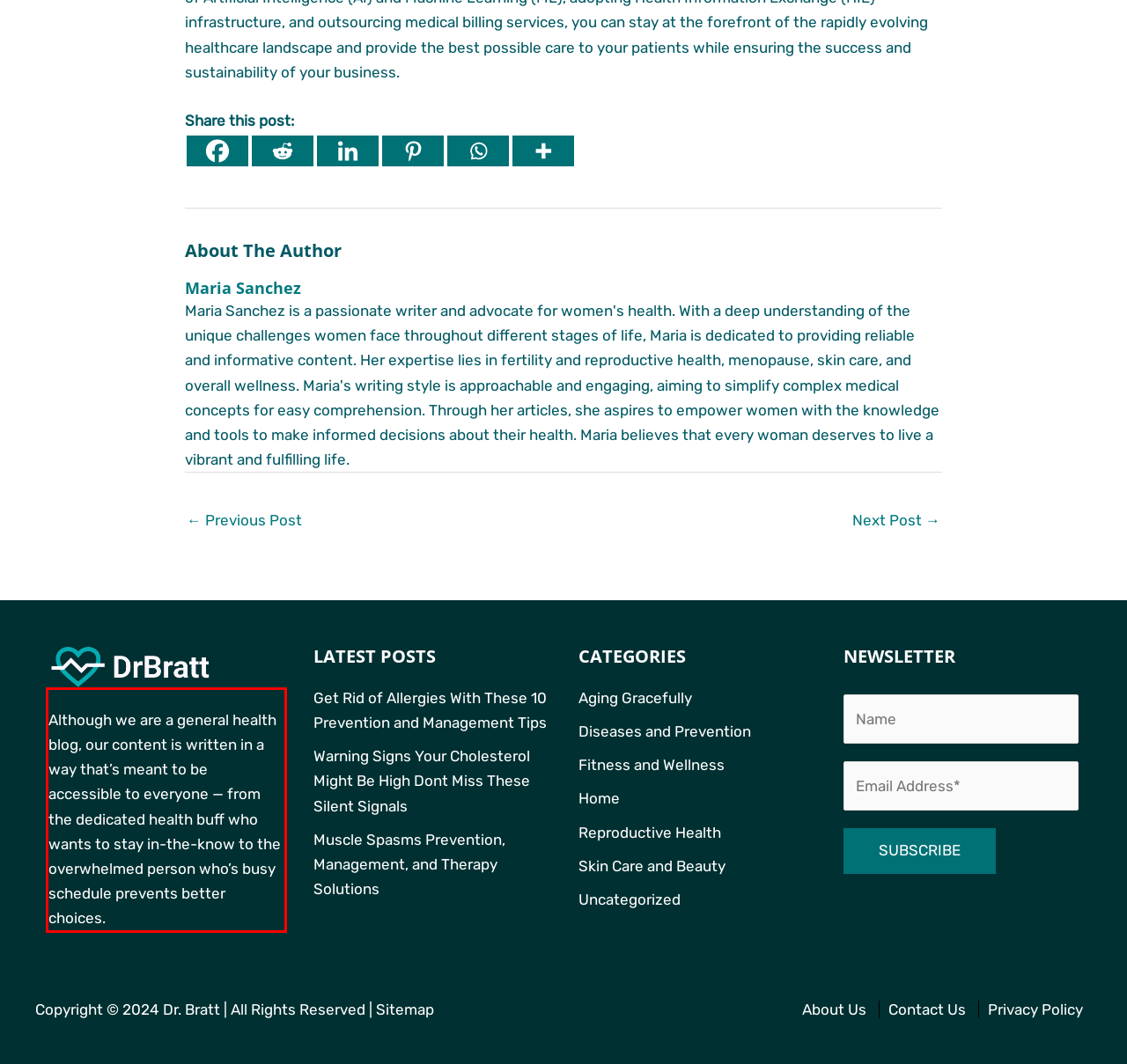Please perform OCR on the text within the red rectangle in the webpage screenshot and return the text content.

Although we are a general health blog, our content is written in a way that’s meant to be accessible to everyone — from the dedicated health buff who wants to stay in-the-know to the overwhelmed person who’s busy schedule prevents better choices.